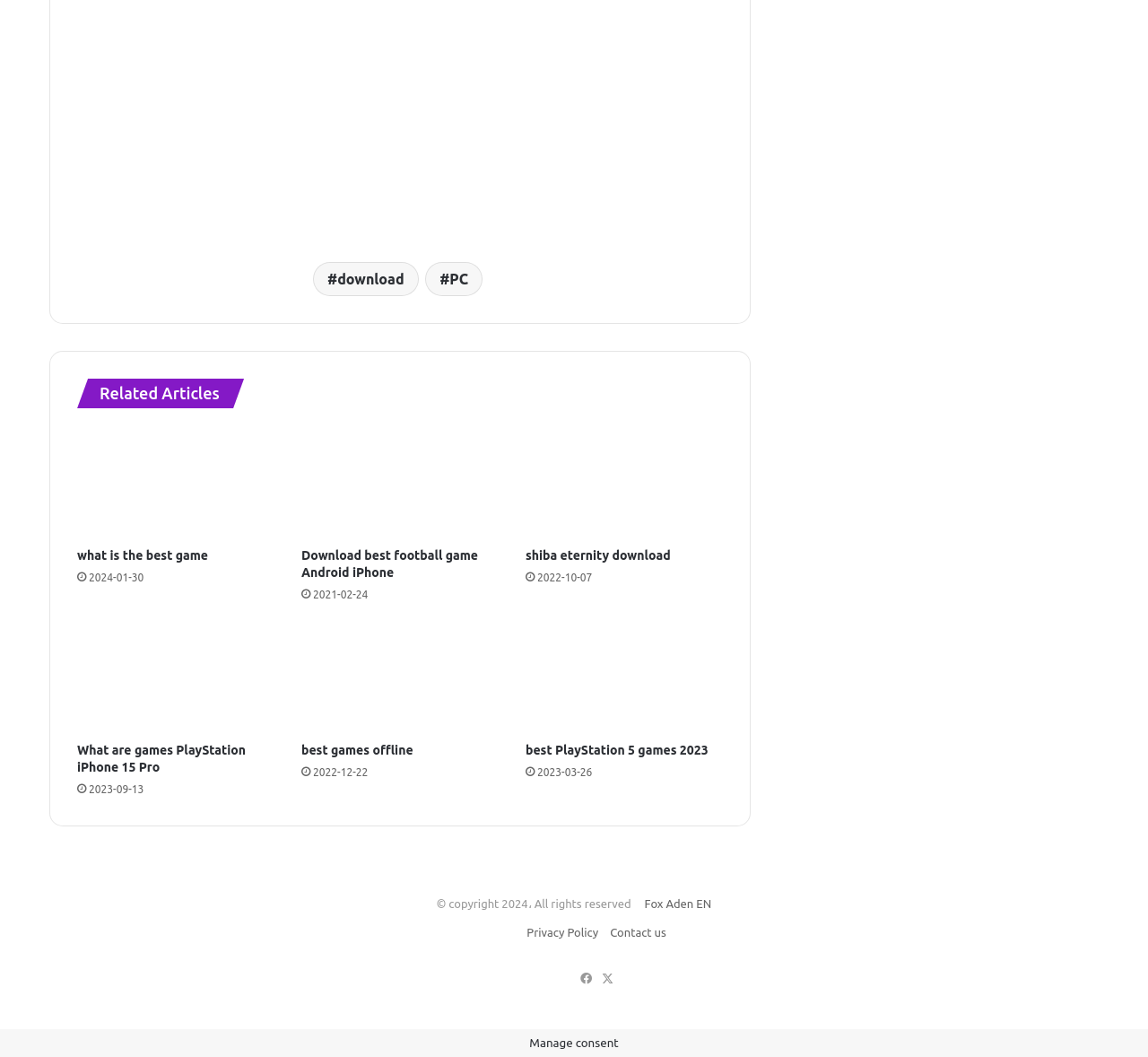Identify the bounding box for the described UI element: "best PlayStation 5 games 2023".

[0.458, 0.703, 0.617, 0.716]